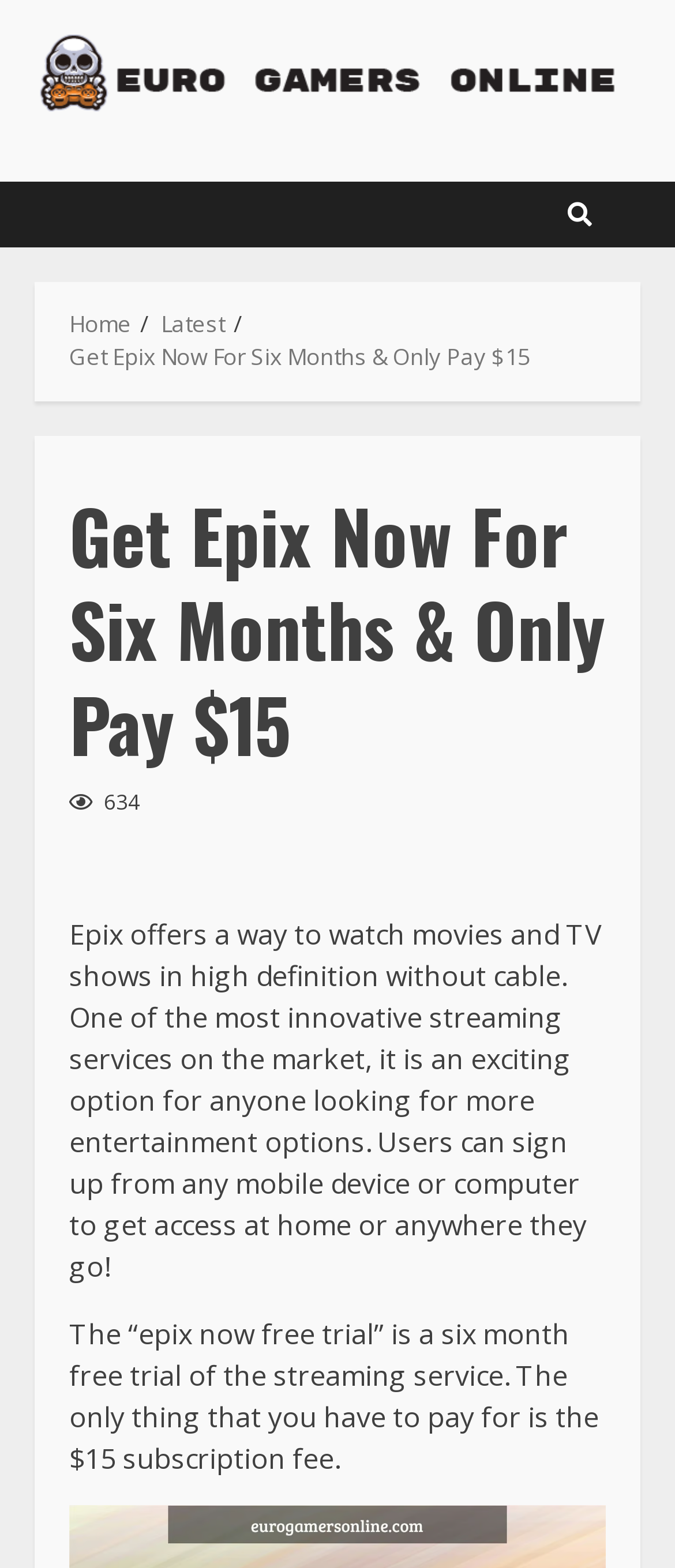Describe every aspect of the webpage in a detailed manner.

The webpage is about promoting Epix, a streaming service that offers high-definition movies and TV shows without the need for cable. At the top-left corner, there is a logo of EuroGamersOnline, which is an image with a corresponding link. Below the logo, there is a navigation menu with three links: "Home", "Latest", and the title of the webpage "Get Epix Now For Six Months & Only Pay $15".

The main content of the webpage is divided into two sections. The first section has a heading with the same title as the webpage, and a link with an icon and the text "634". Below this heading, there is a paragraph of text that describes Epix as an innovative streaming service that offers entertainment options without the need for cable. Users can sign up from any device to access the service at home or on-the-go.

The second section has another paragraph of text that explains the "epix now free trial" offer, which is a six-month free trial of the streaming service. The only cost is a $15 subscription fee. This section is located below the first section, taking up most of the bottom half of the webpage.